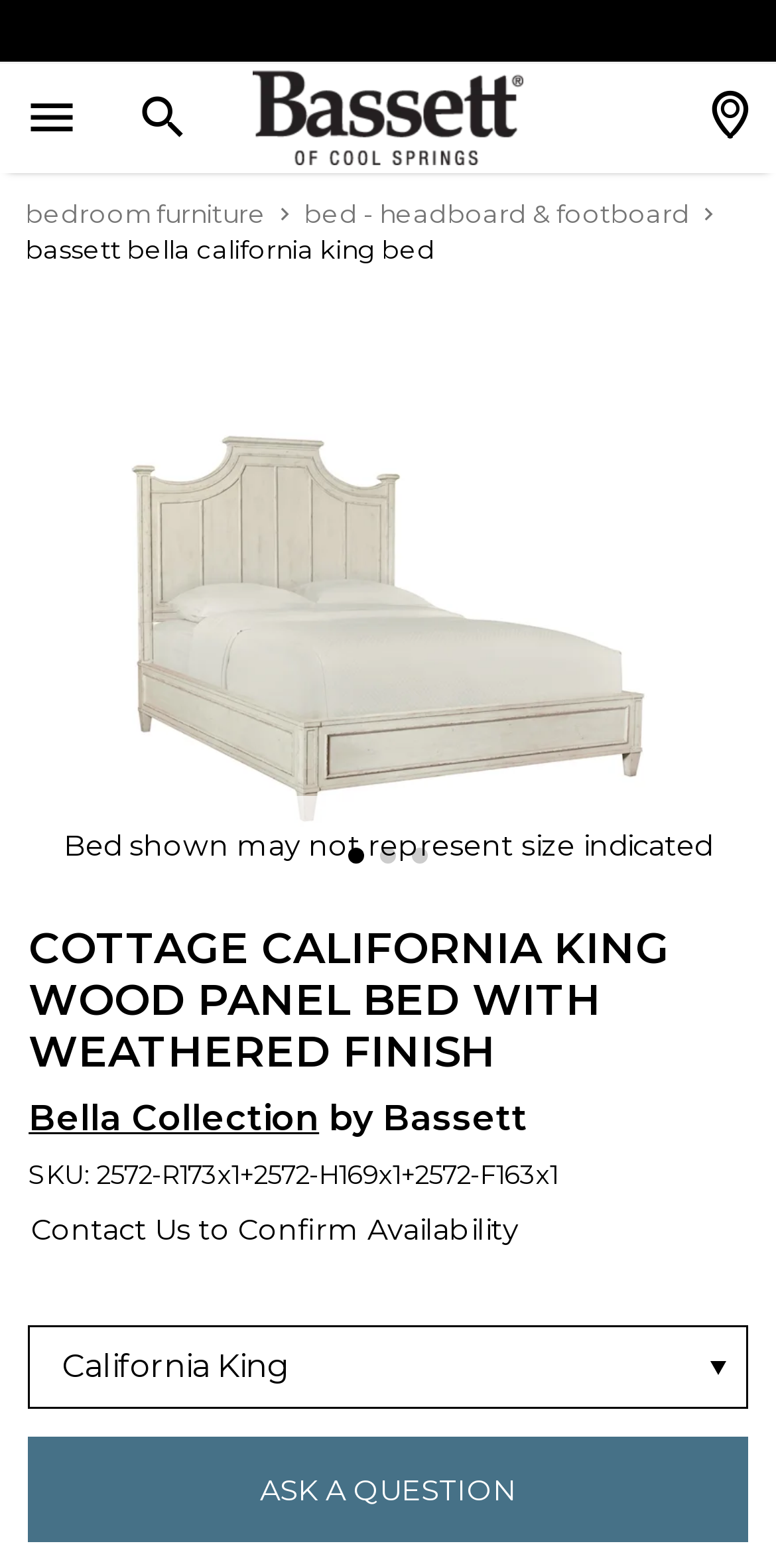Specify the bounding box coordinates of the element's region that should be clicked to achieve the following instruction: "Ask a question". The bounding box coordinates consist of four float numbers between 0 and 1, in the format [left, top, right, bottom].

[0.037, 0.916, 0.963, 0.984]